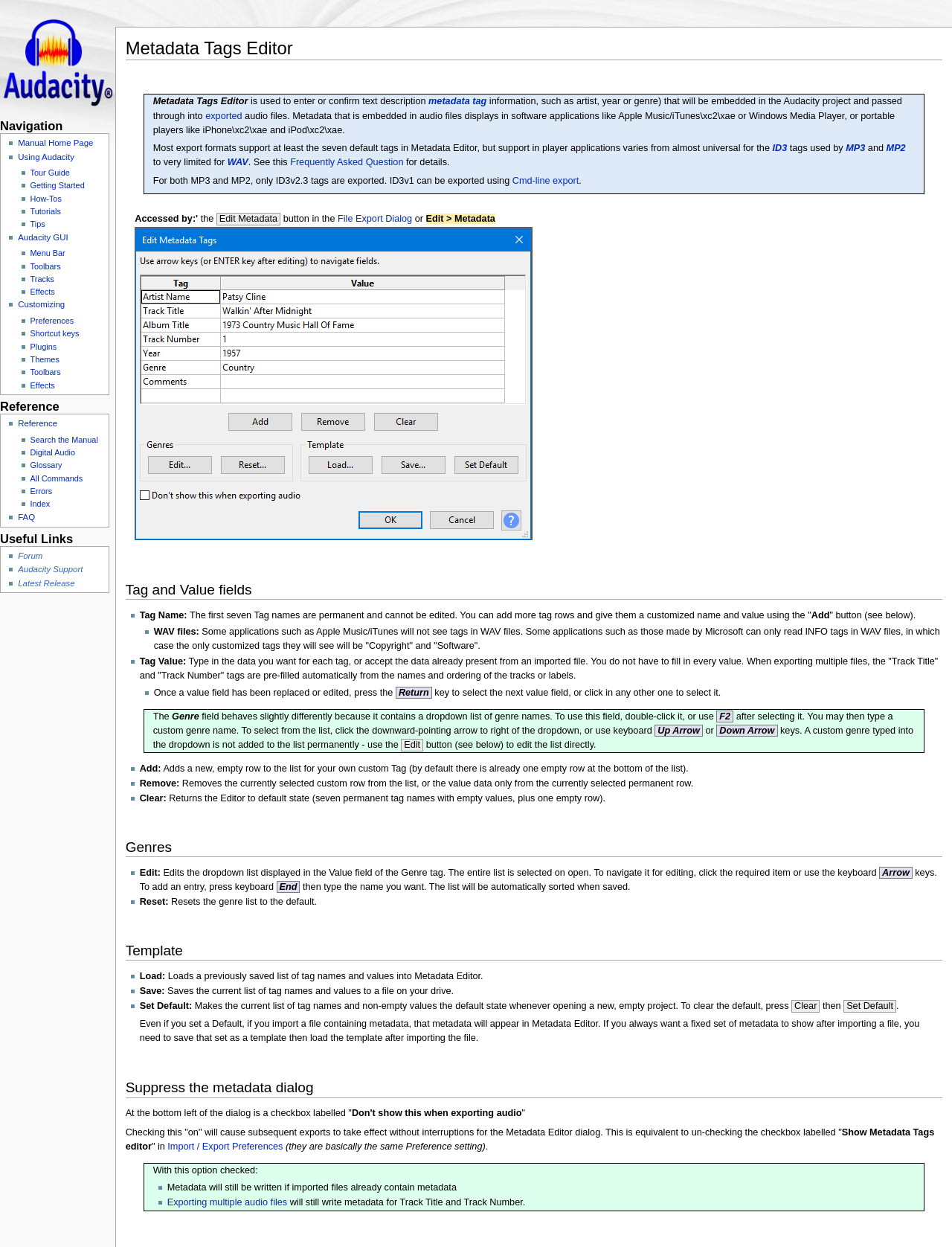What is the purpose of the Metadata Tags Editor?
Please answer the question with a detailed and comprehensive explanation.

Based on the webpage, the Metadata Tags Editor is used to enter or confirm text description, such as artist, year, or genre, that will be embedded in the Audacity project and passed through into exported audio files.